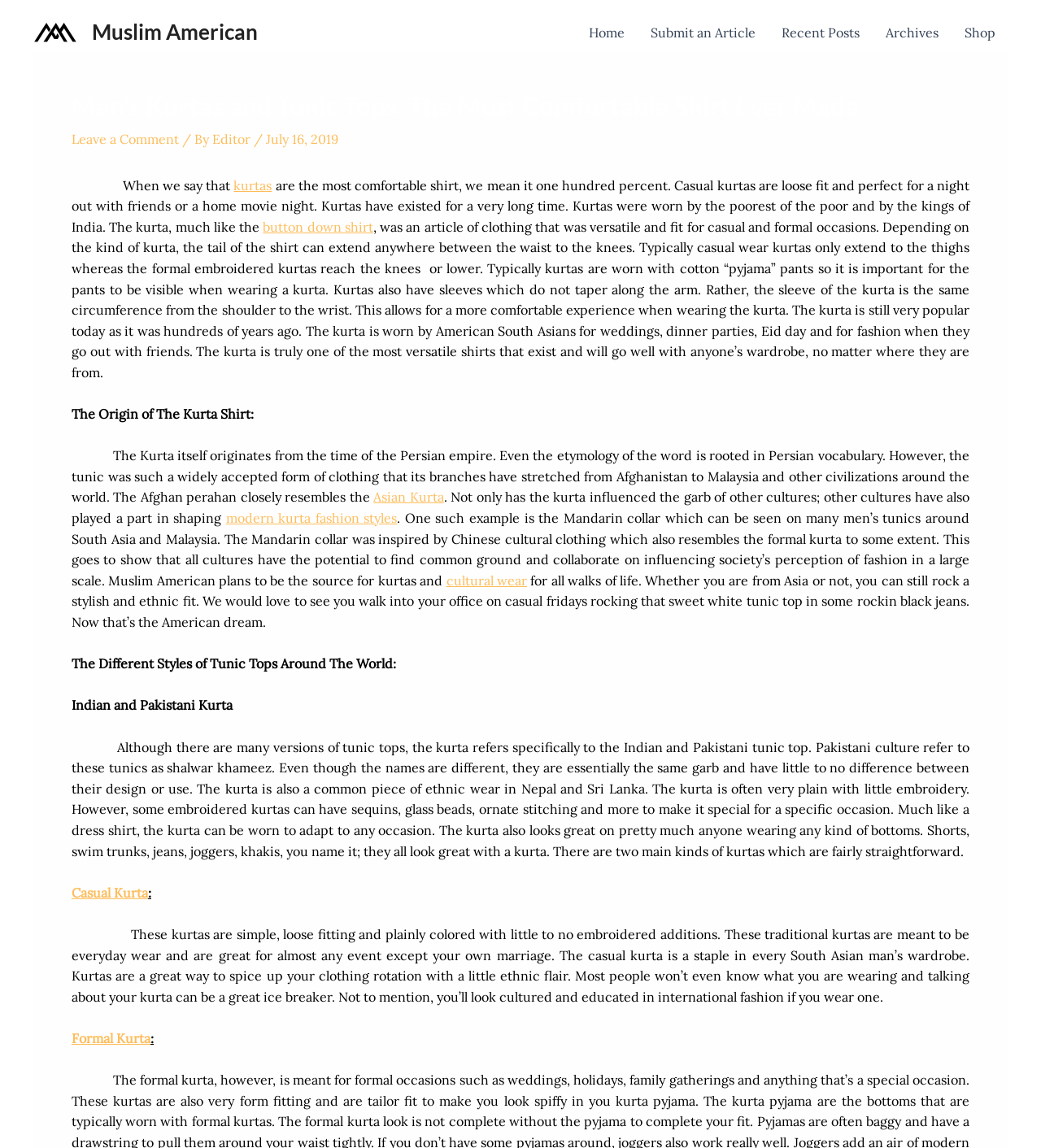What is the difference between casual and formal kurtas?
Using the information from the image, give a concise answer in one word or a short phrase.

Design and occasion